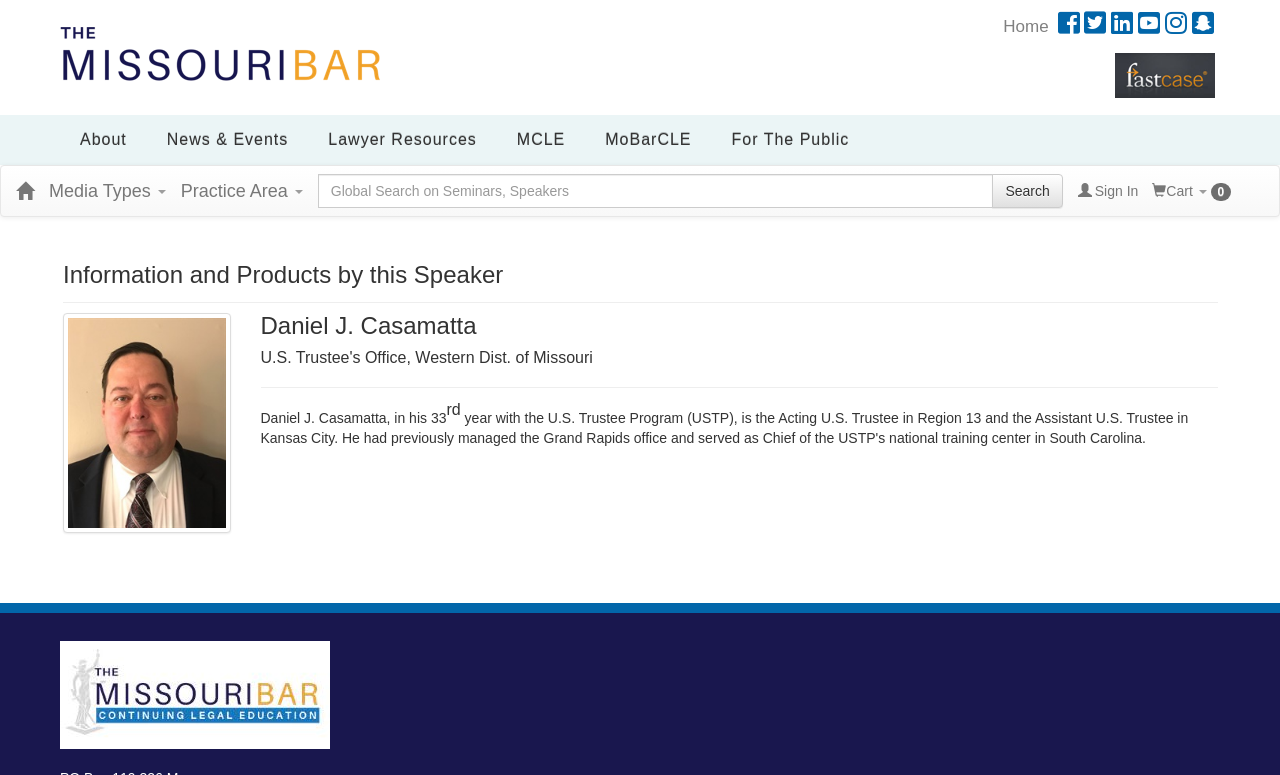Carefully observe the image and respond to the question with a detailed answer:
What is the profession of the person on this webpage?

Based on the webpage content, specifically the heading 'Daniel J. Casamatta' and the description 'U.S. Trustee's Office, Western Dist. of Missouri', it can be inferred that the person is a lawyer.